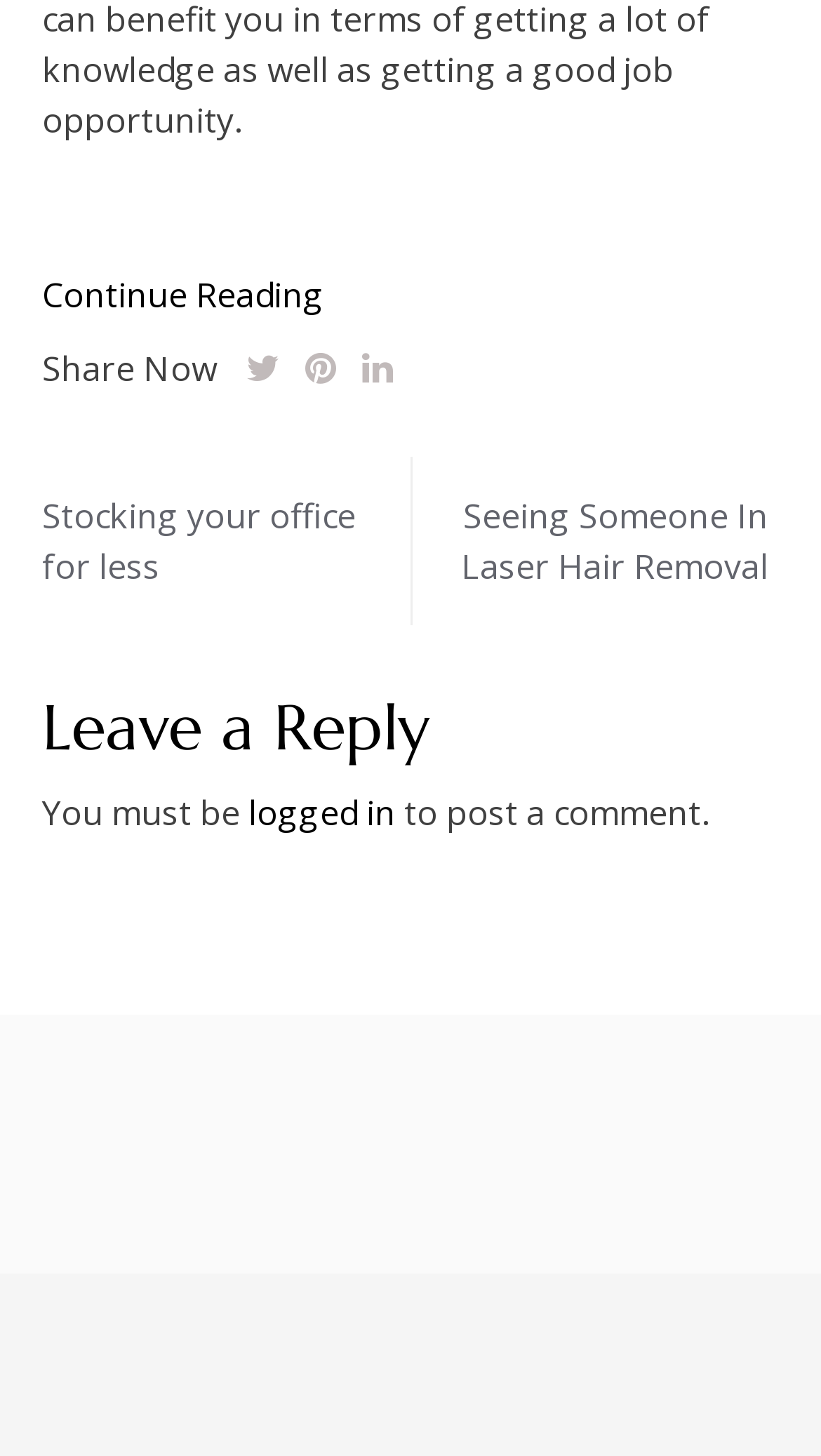How many elements are in the footer section?
Refer to the image and give a detailed answer to the query.

The footer section contains two elements: a link with the text 'Continue Reading' and a static text 'Share Now'. These elements are likely used for navigation or sharing purposes.